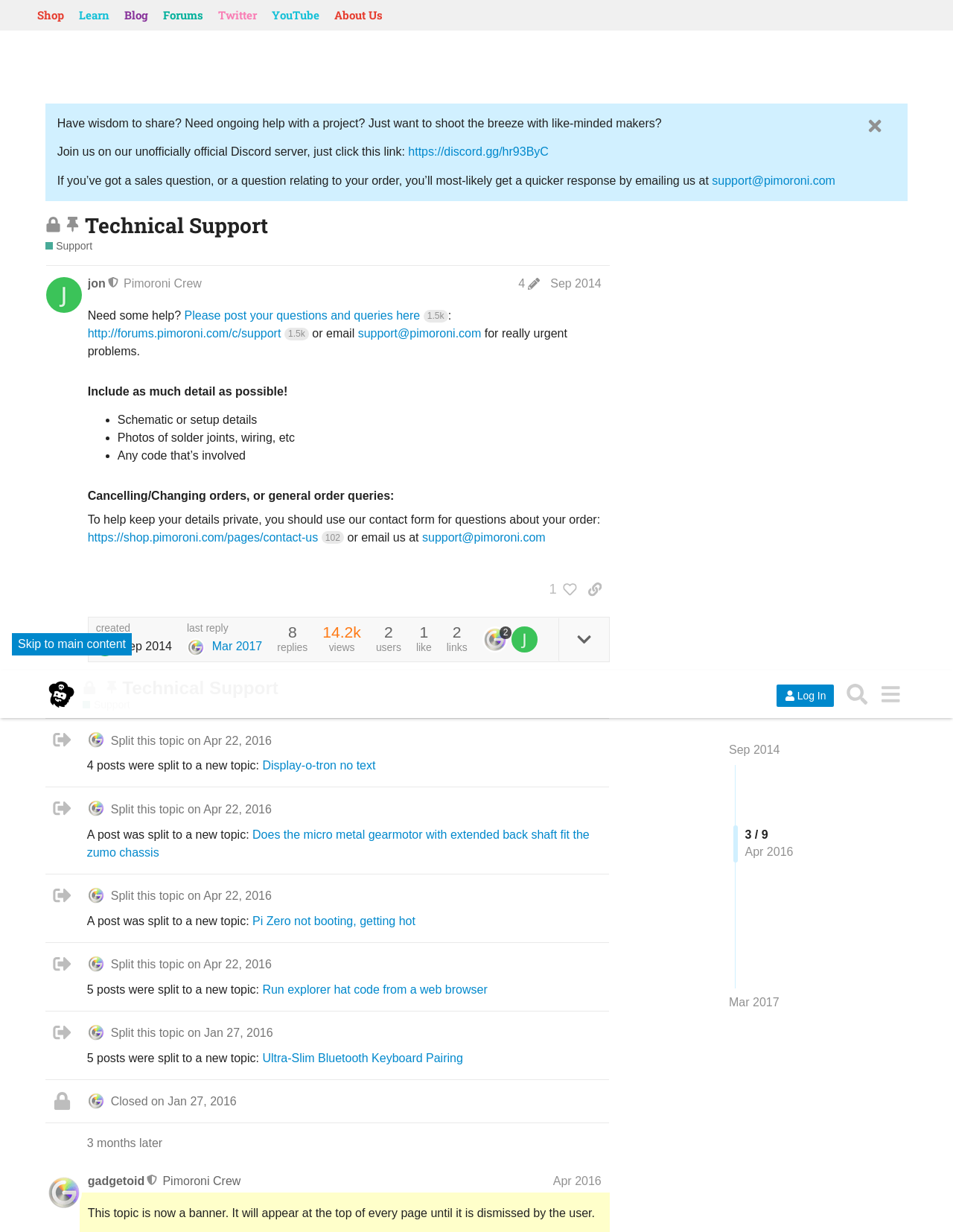Determine the bounding box coordinates of the clickable element to achieve the following action: 'Reply to the post'. Provide the coordinates as four float values between 0 and 1, formatted as [left, top, right, bottom].

[0.564, 0.659, 0.632, 0.681]